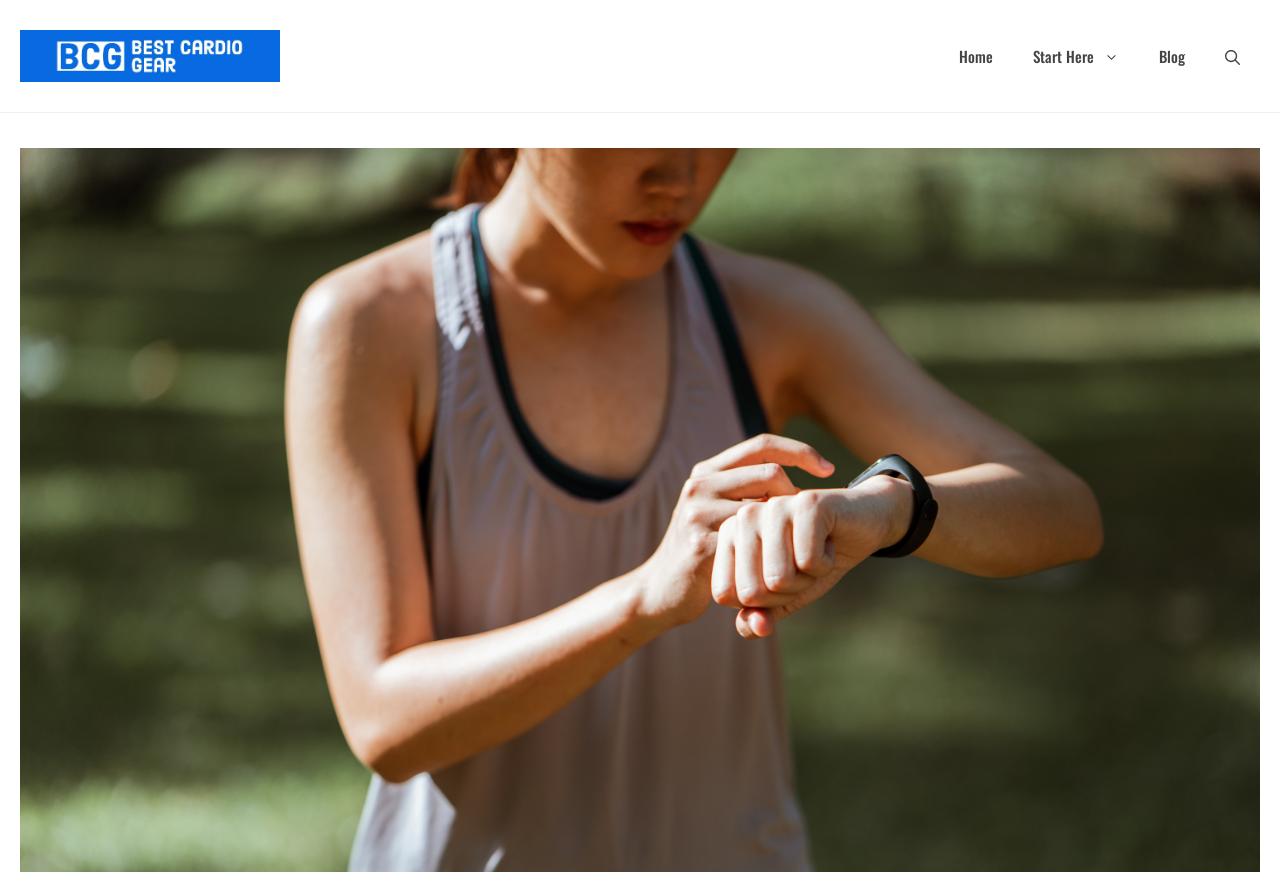Determine the heading of the webpage and extract its text content.

Best Fitness Trackers